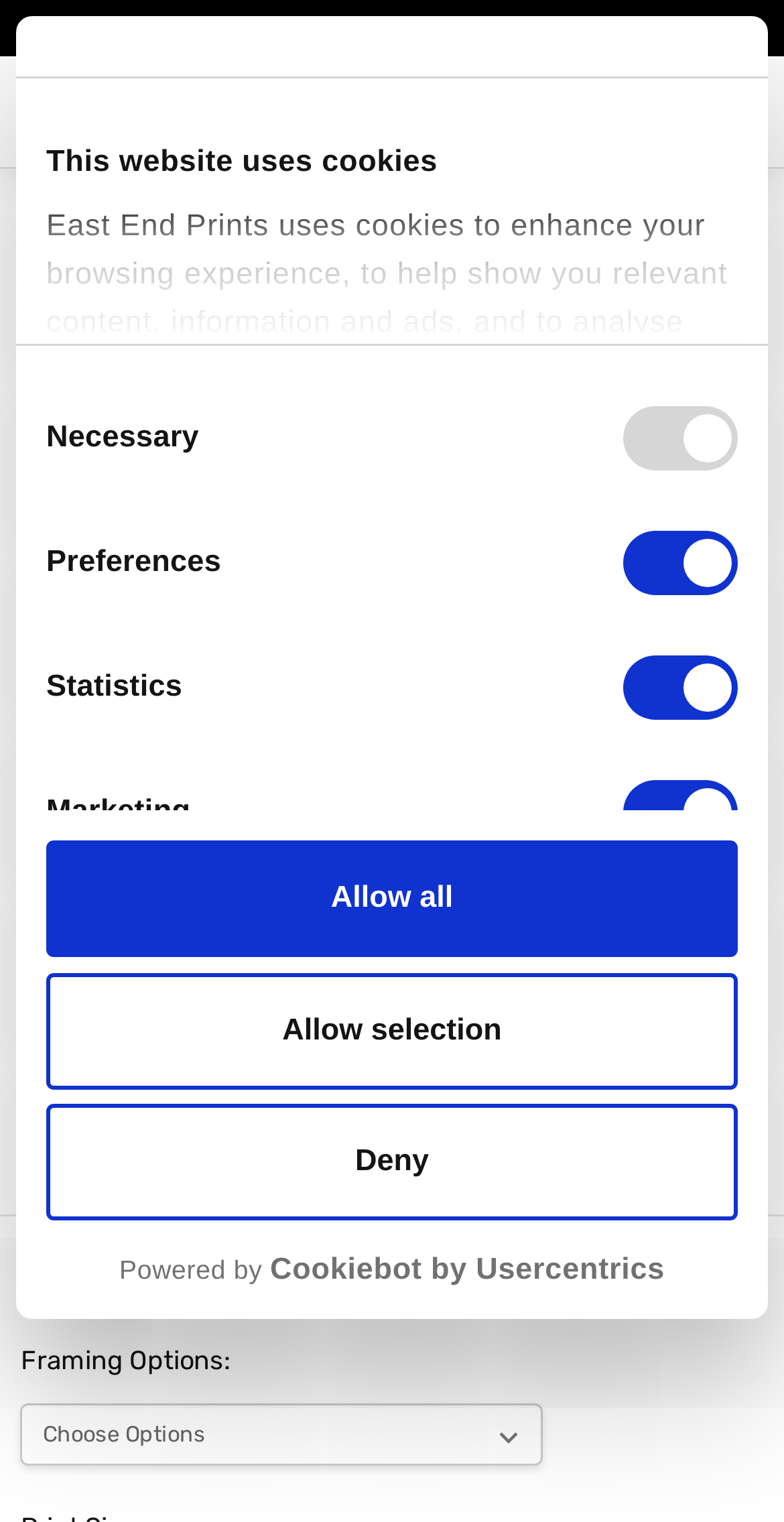Please specify the bounding box coordinates in the format (top-left x, top-left y, bottom-right x, bottom-right y), with values ranging from 0 to 1. Identify the bounding box for the UI component described as follows: Powered by Cookiebot by Usercentrics

[0.059, 0.822, 0.941, 0.847]